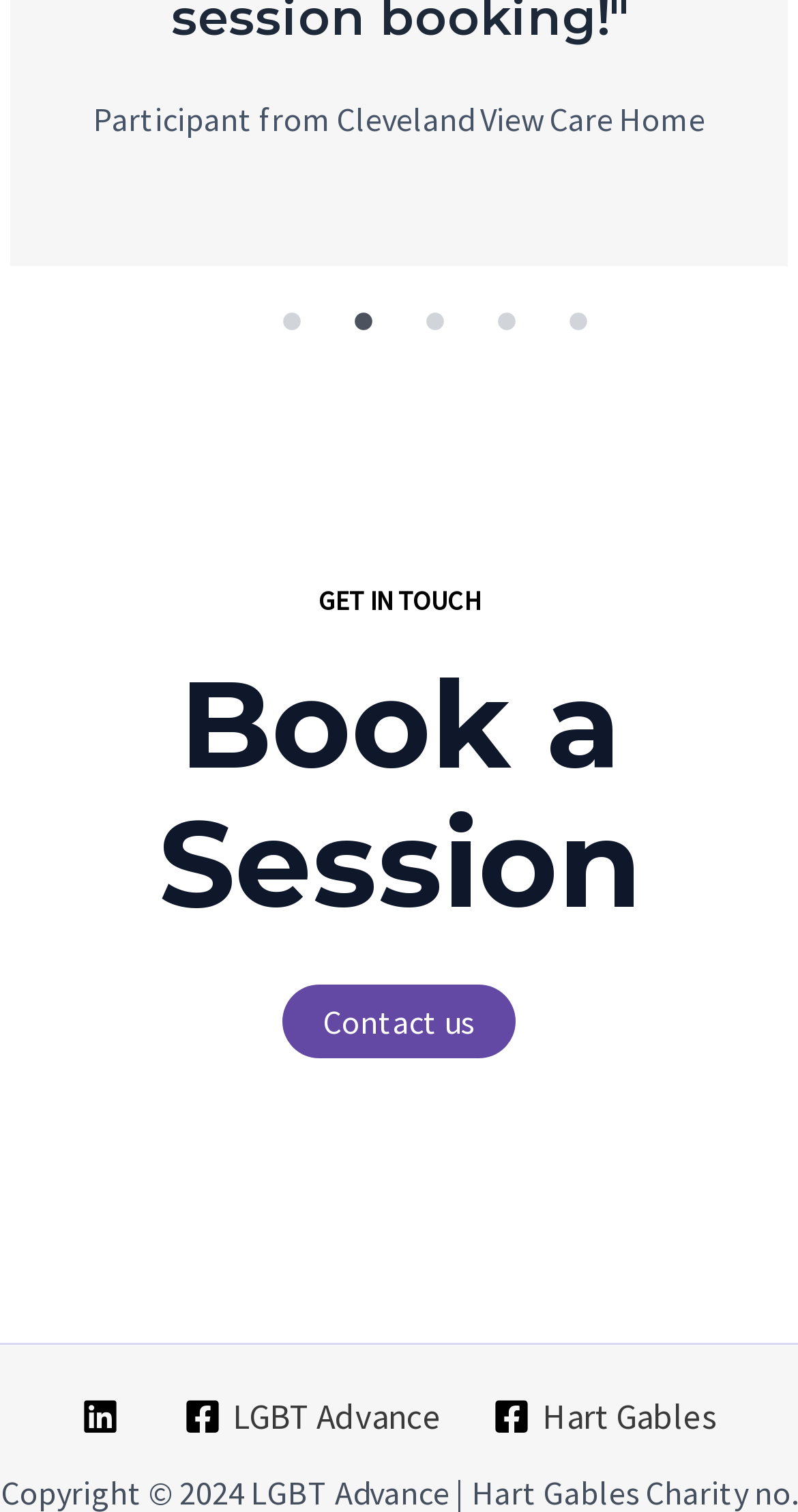Please identify the bounding box coordinates of the area I need to click to accomplish the following instruction: "Click the '• 1' button".

[0.34, 0.201, 0.391, 0.228]